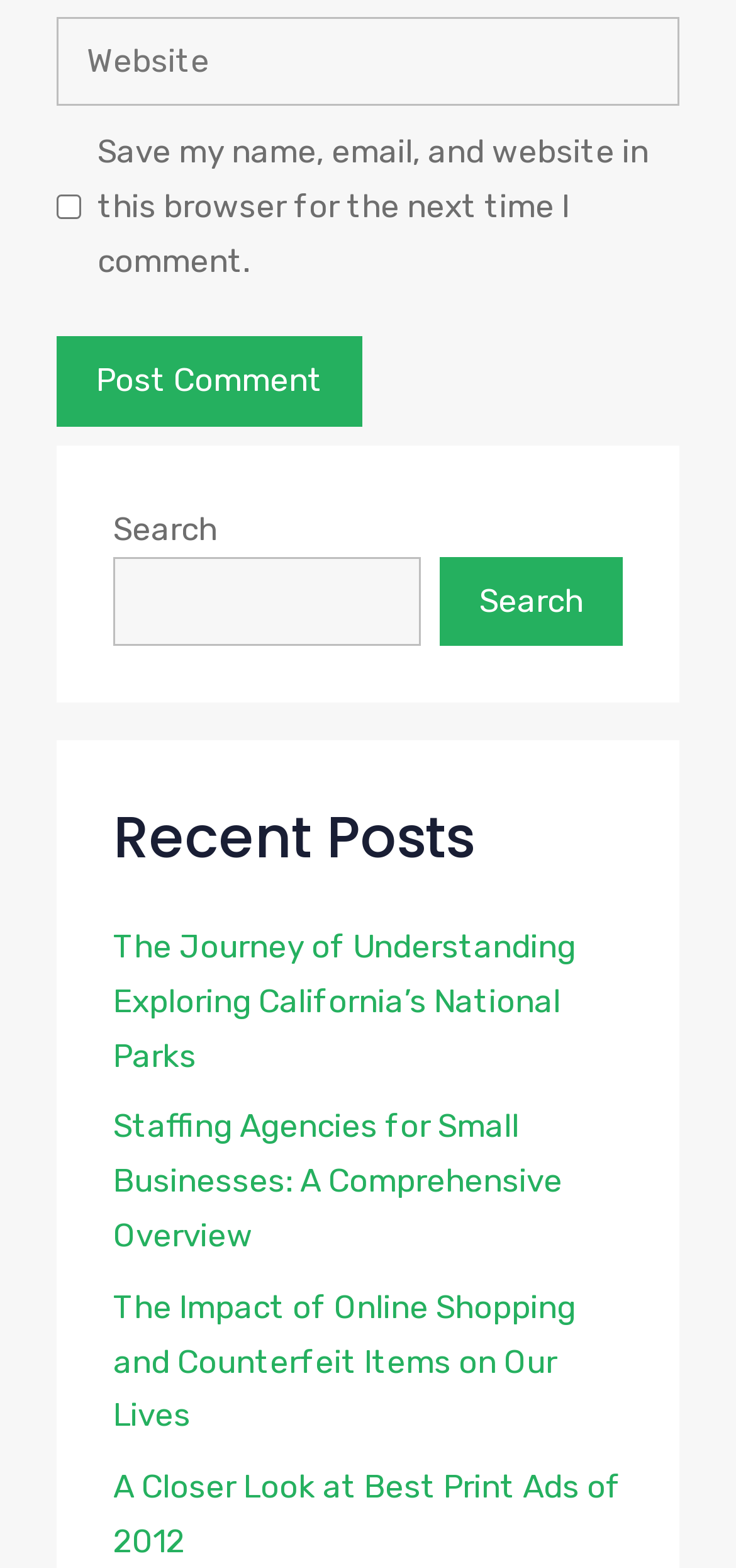What is the function of the textbox?
Could you please answer the question thoroughly and with as much detail as possible?

The textbox is labeled 'Website' and is located next to a checkbox with a similar label, suggesting that the function of the textbox is to enter a website, possibly for commenting purposes.